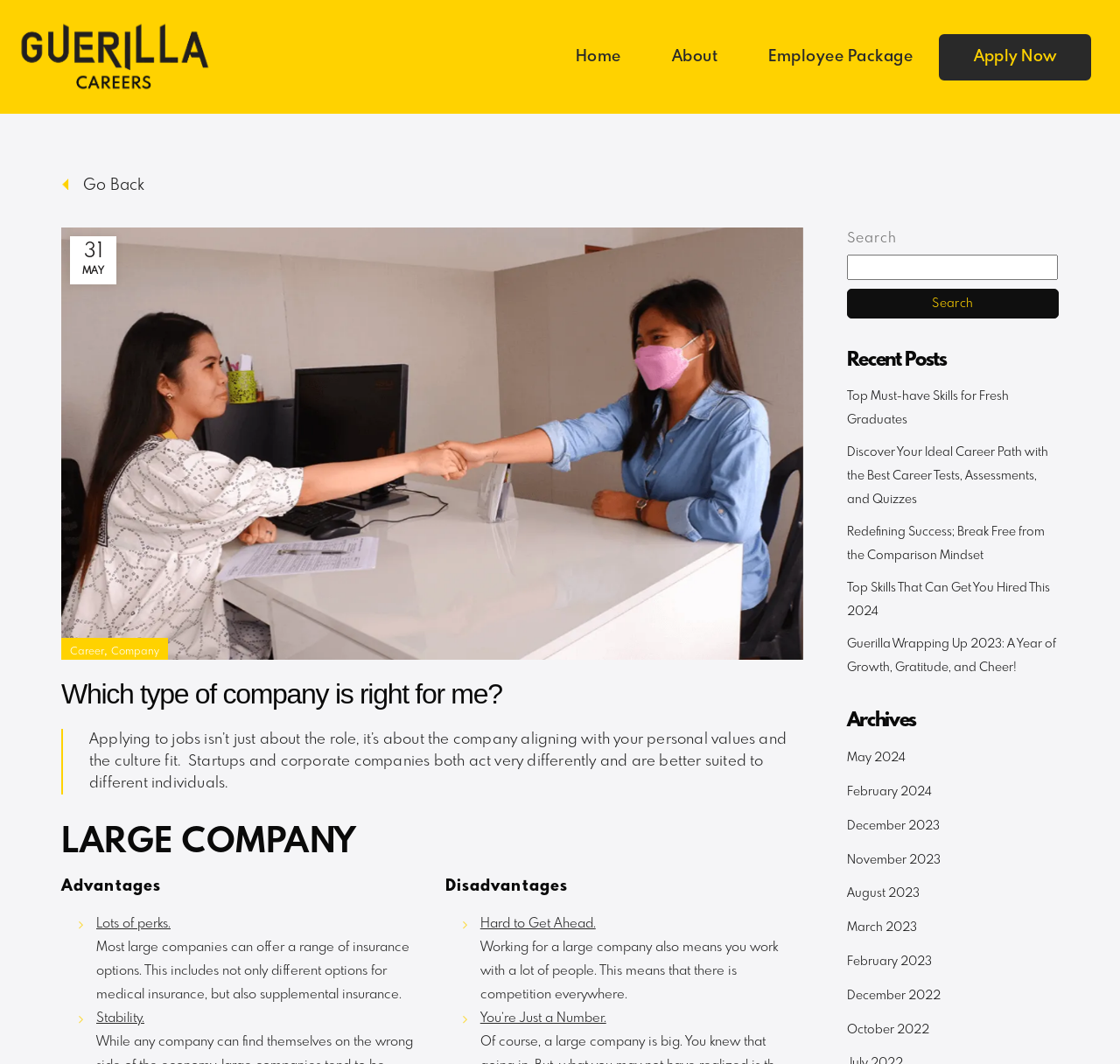Given the element description "parent_node: Search name="s"", identify the bounding box of the corresponding UI element.

[0.756, 0.239, 0.945, 0.263]